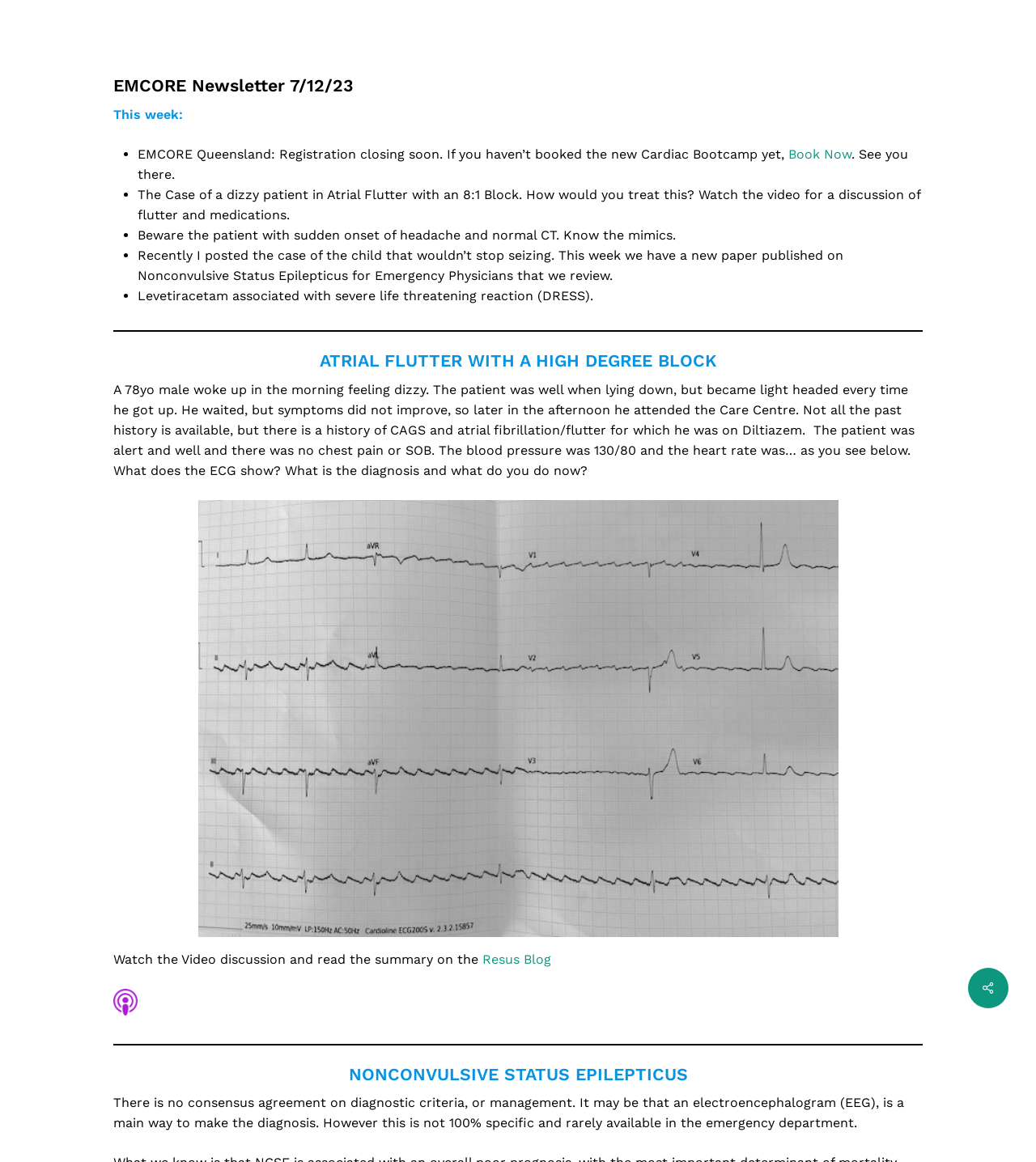What is the topic of the second section?
Based on the screenshot, provide a one-word or short-phrase response.

Nonconvulsive Status Epilepticus